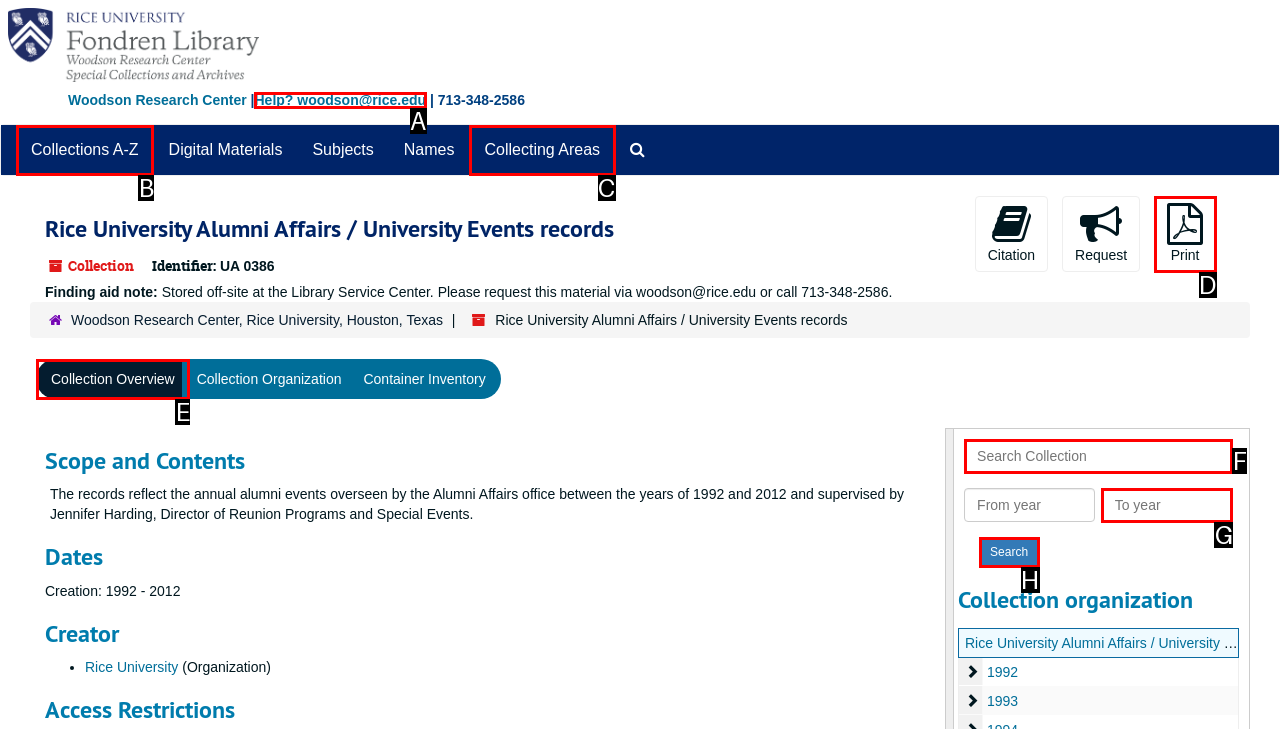Identify the letter that best matches this UI element description: Collection Overview
Answer with the letter from the given options.

E